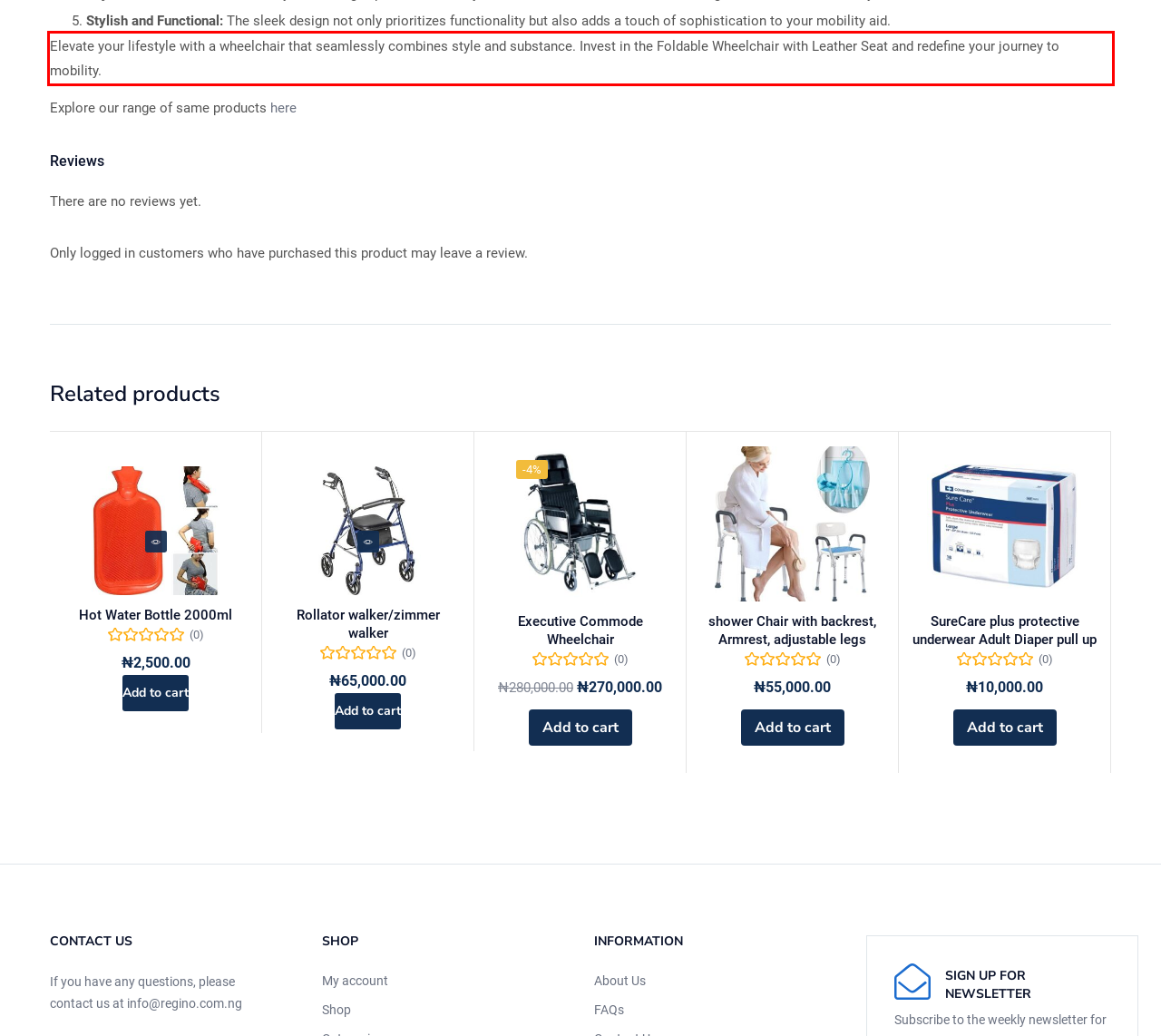You are provided with a webpage screenshot that includes a red rectangle bounding box. Extract the text content from within the bounding box using OCR.

Elevate your lifestyle with a wheelchair that seamlessly combines style and substance. Invest in the Foldable Wheelchair with Leather Seat and redefine your journey to mobility.